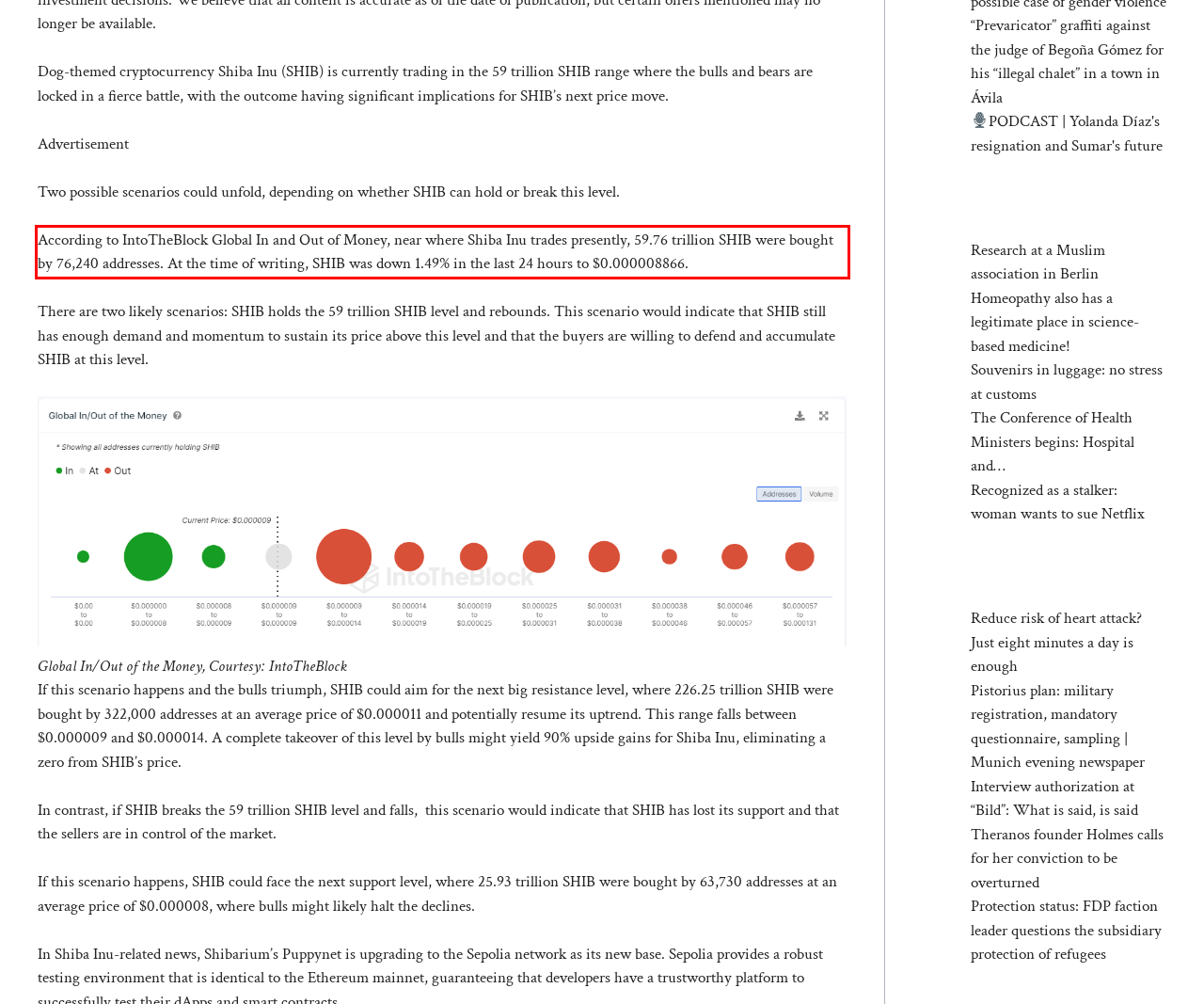Using the provided screenshot of a webpage, recognize and generate the text found within the red rectangle bounding box.

According to IntoTheBlock Global In and Out of Money, near where Shiba Inu trades presently, 59.76 trillion SHIB were bought by 76,240 addresses. At the time of writing, SHIB was down 1.49% in the last 24 hours to $0.000008866.